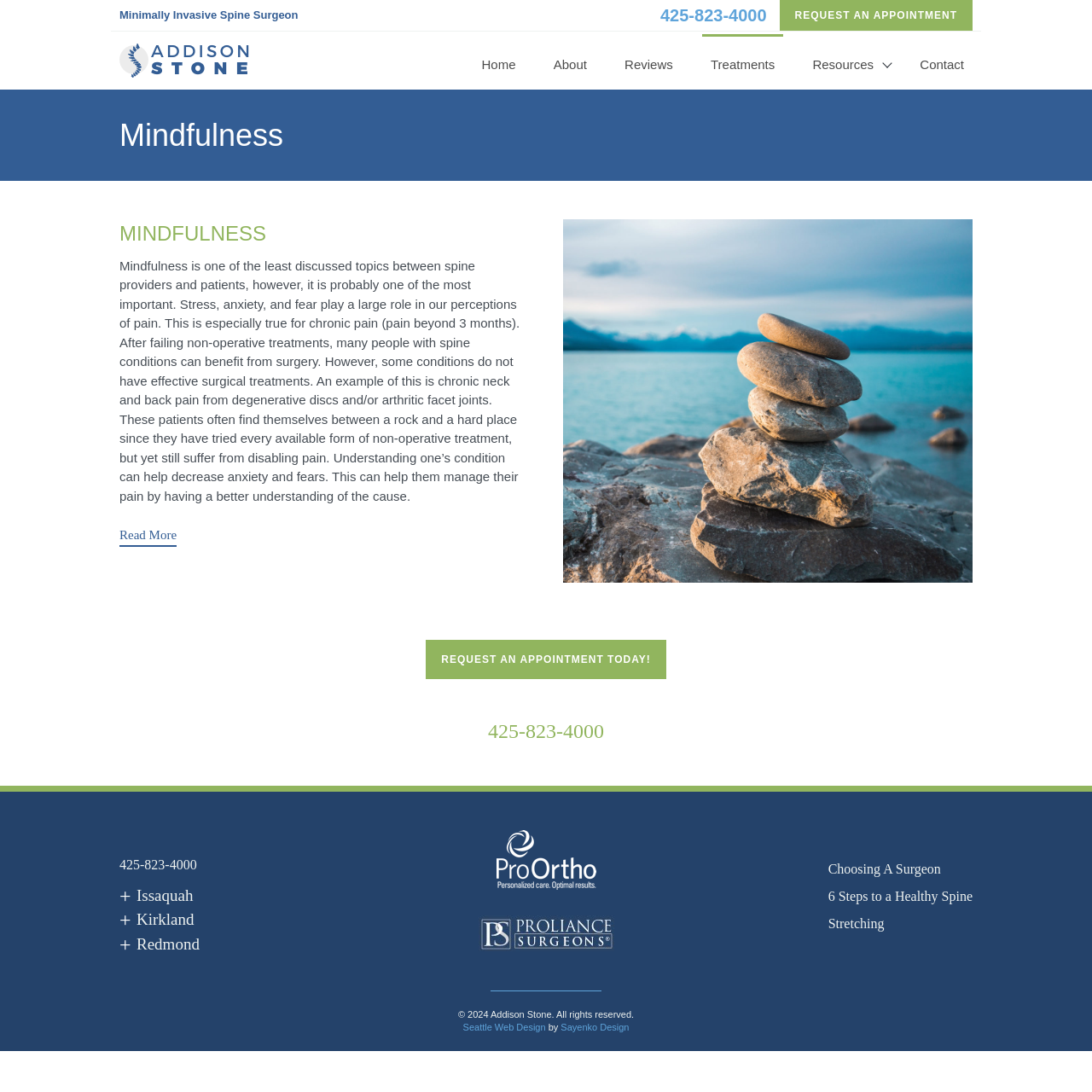Utilize the details in the image to thoroughly answer the following question: What is the phone number listed on the webpage?

The phone number 425-823-4000 is listed on the webpage in multiple locations, including as a link and as a static text element, suggesting that it is a contact number for Addison Stone's practice.